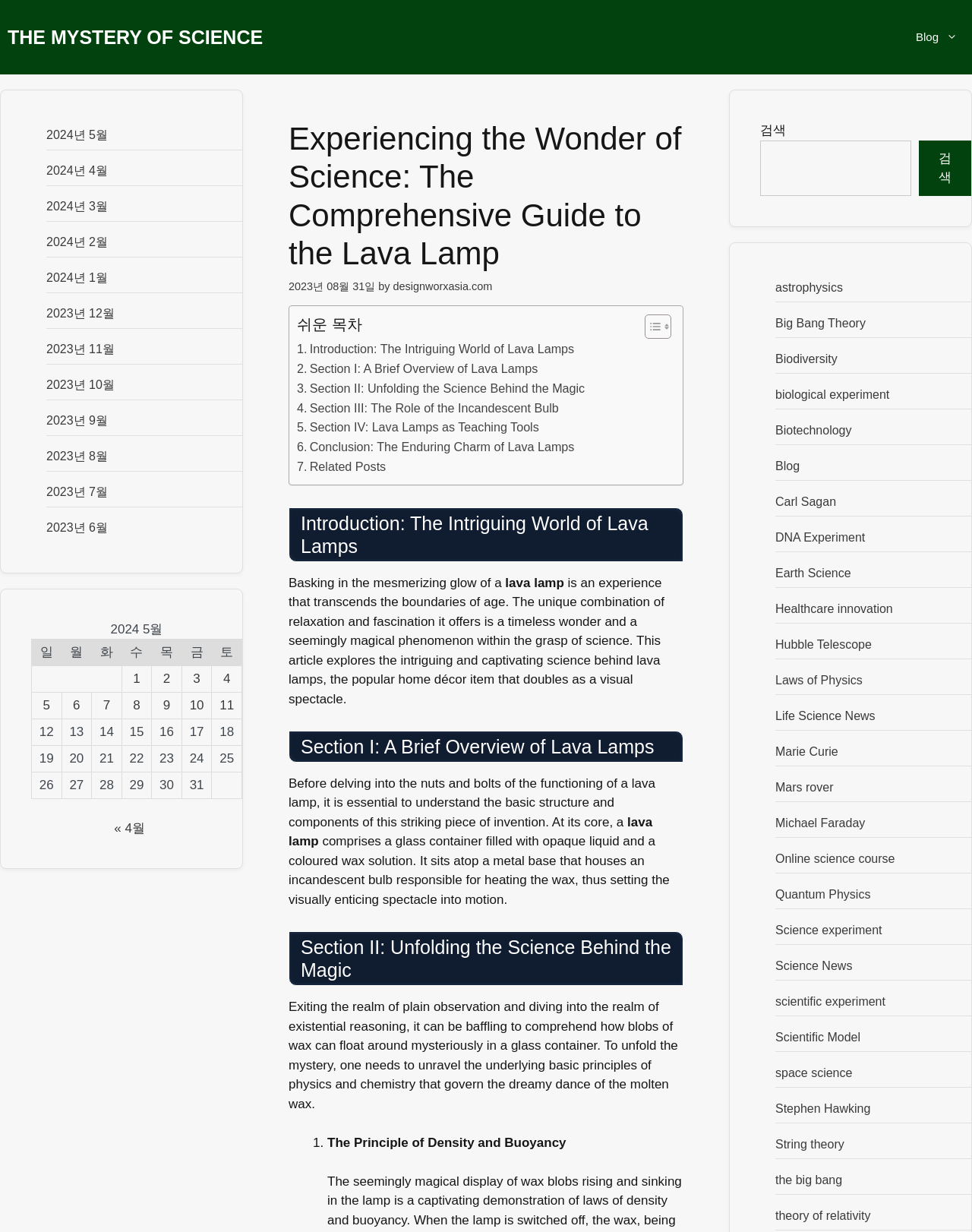Indicate the bounding box coordinates of the clickable region to achieve the following instruction: "Check the posts from August 2023."

[0.048, 0.365, 0.111, 0.375]